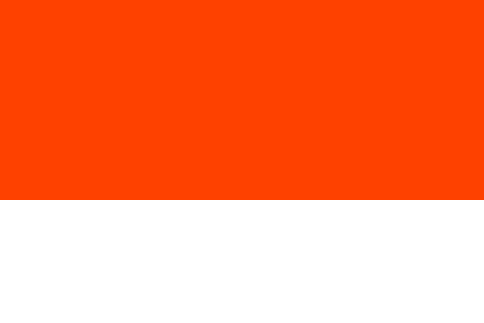Generate an in-depth description of the visual content.

The image features a bold and vibrant design, characterized by a prominent orange section at the top, contrasting with a white area below. This striking color scheme may symbolize creativity and inspiration, aligning with themes relevant to artists and their work. It complements the surrounding text on the webpage, which emphasizes craftsmanship and artistry tailored for discerning working artists. The overall aesthetic suggests a focus on bringing artistic visions to life, inviting viewers to engage and explore their creative potential.